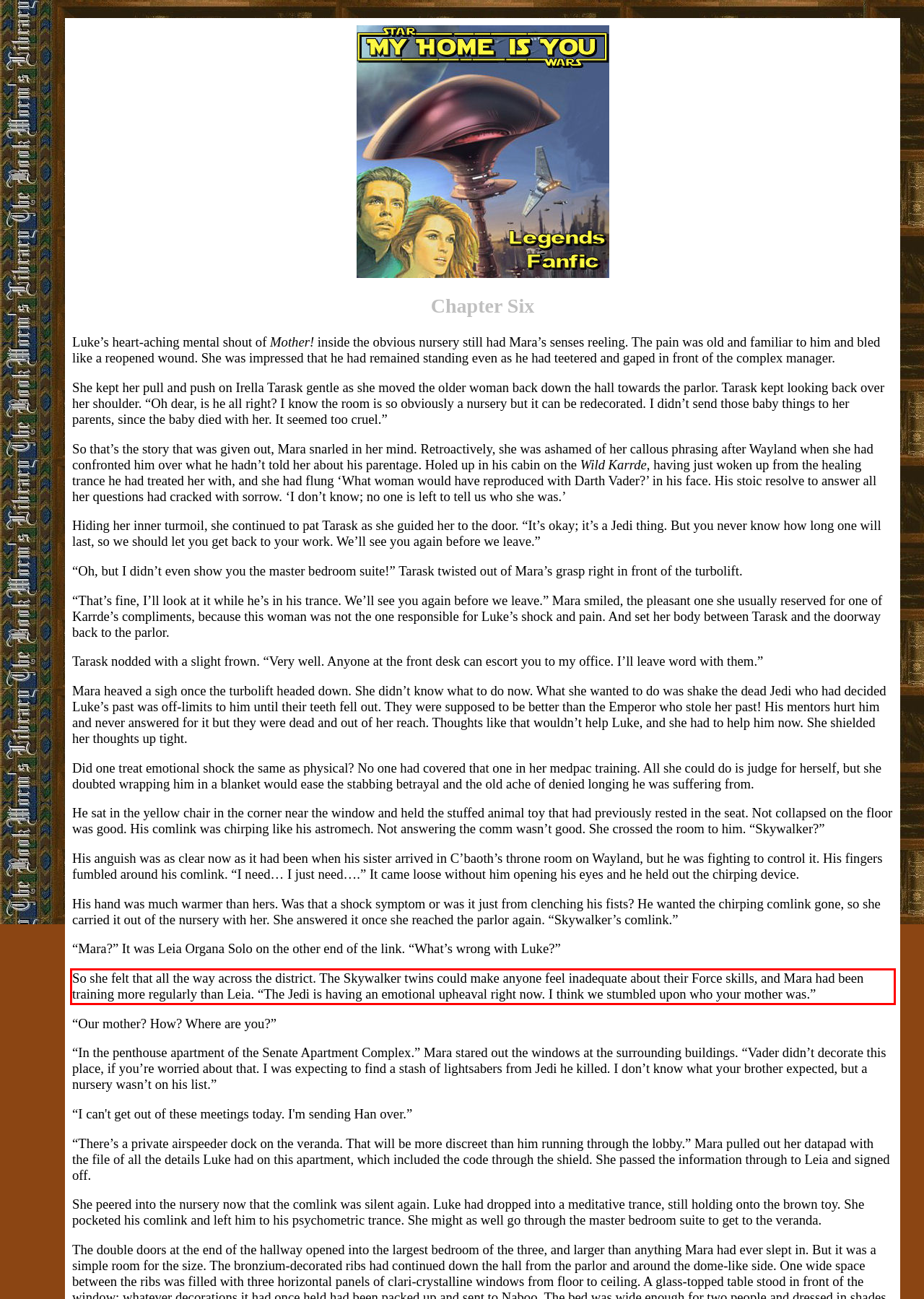Please perform OCR on the UI element surrounded by the red bounding box in the given webpage screenshot and extract its text content.

So she felt that all the way across the district. The Skywalker twins could make anyone feel inadequate about their Force skills, and Mara had been training more regularly than Leia. “The Jedi is having an emotional upheaval right now. I think we stumbled upon who your mother was.”